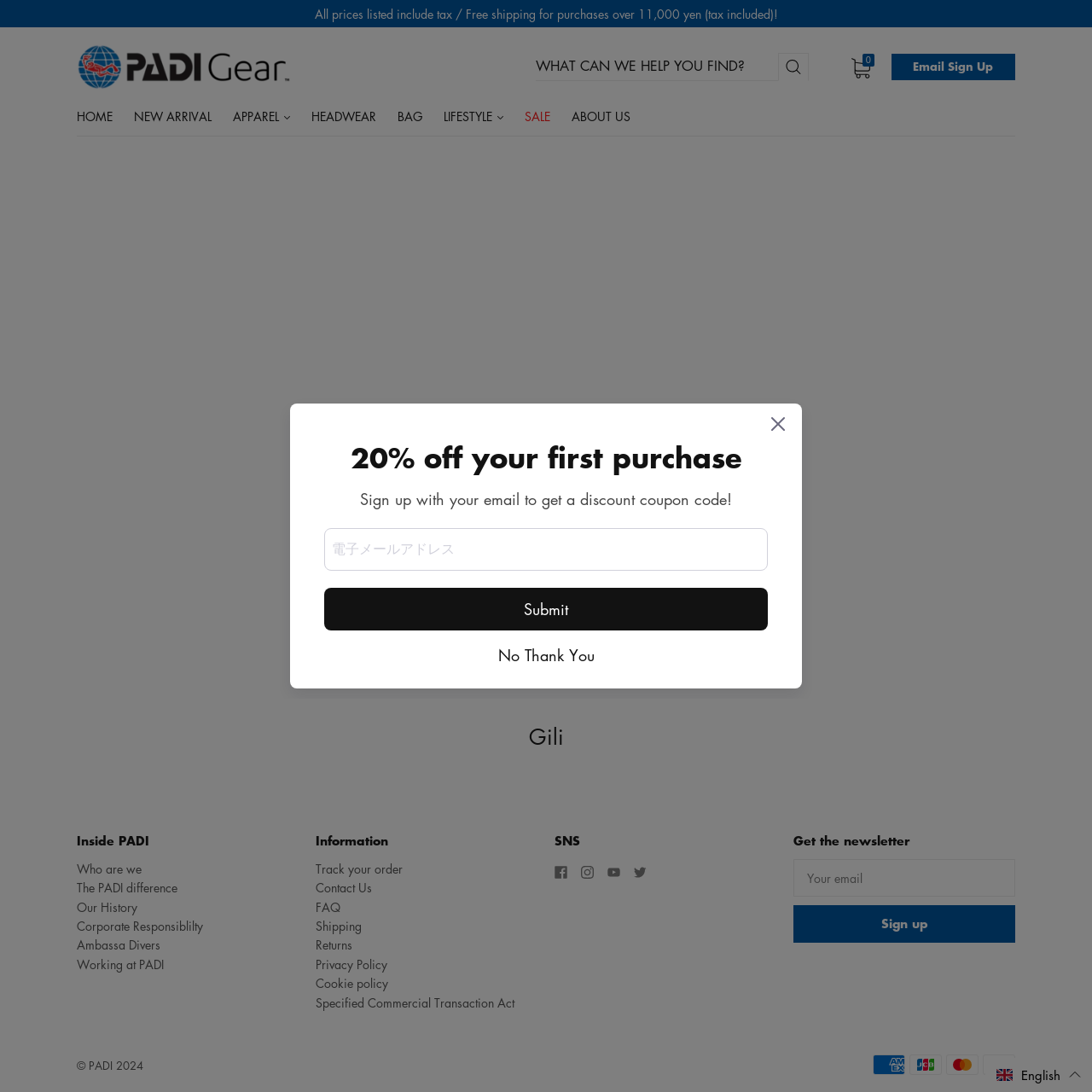Provide a one-word or short-phrase answer to the question:
What is the website's main purpose?

Eco-friendly apparel and accessories